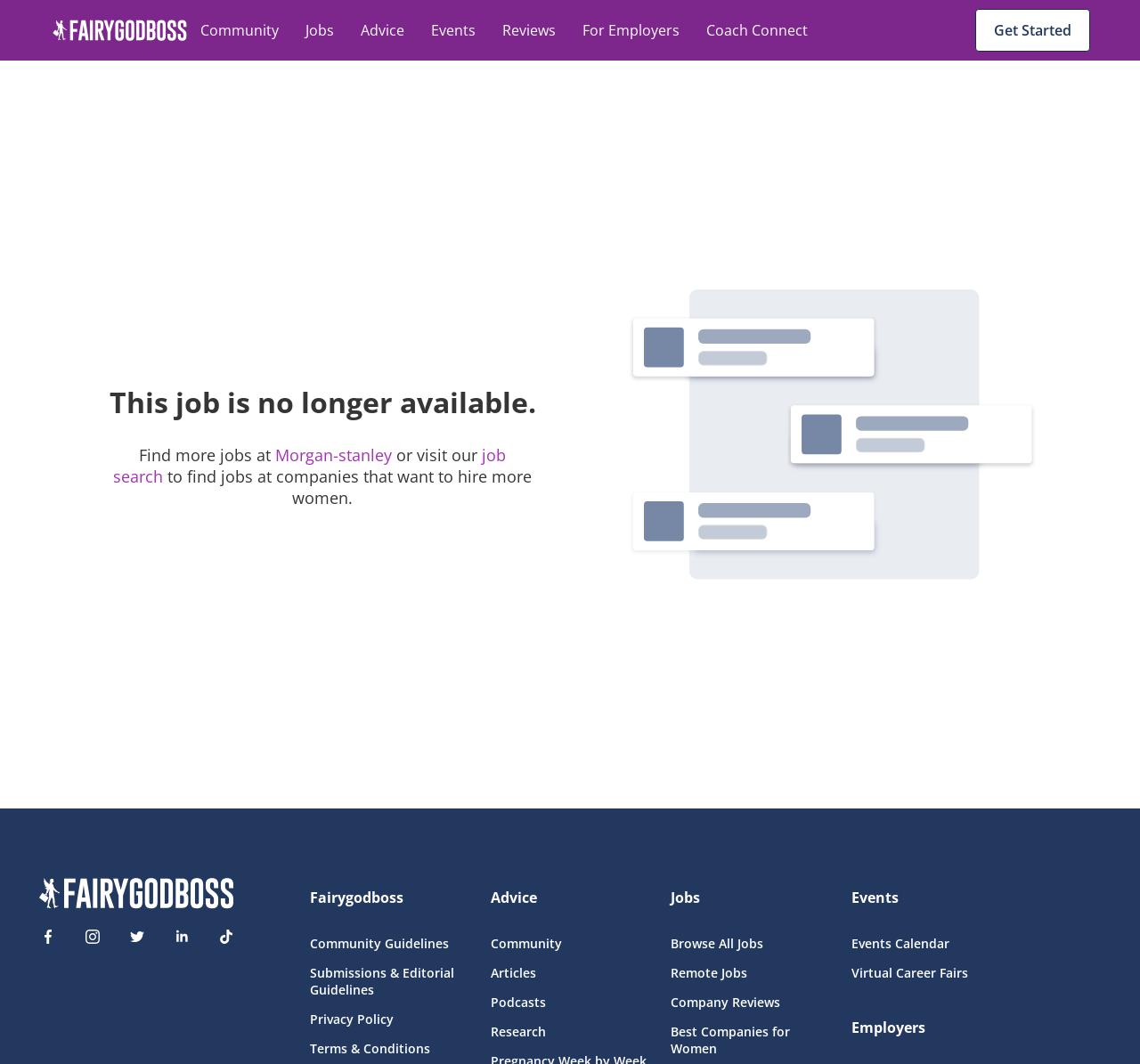Refer to the image and provide an in-depth answer to the question:
What is the purpose of the 'Get Started' button?

The 'Get Started' button is a call-to-action button that encourages users to initiate a process or take a specific action. Its location at coordinates [0.855, 0.008, 0.956, 0.049] suggests that it is a prominent element on the page, and its text implies that it is a starting point for a particular journey or process.